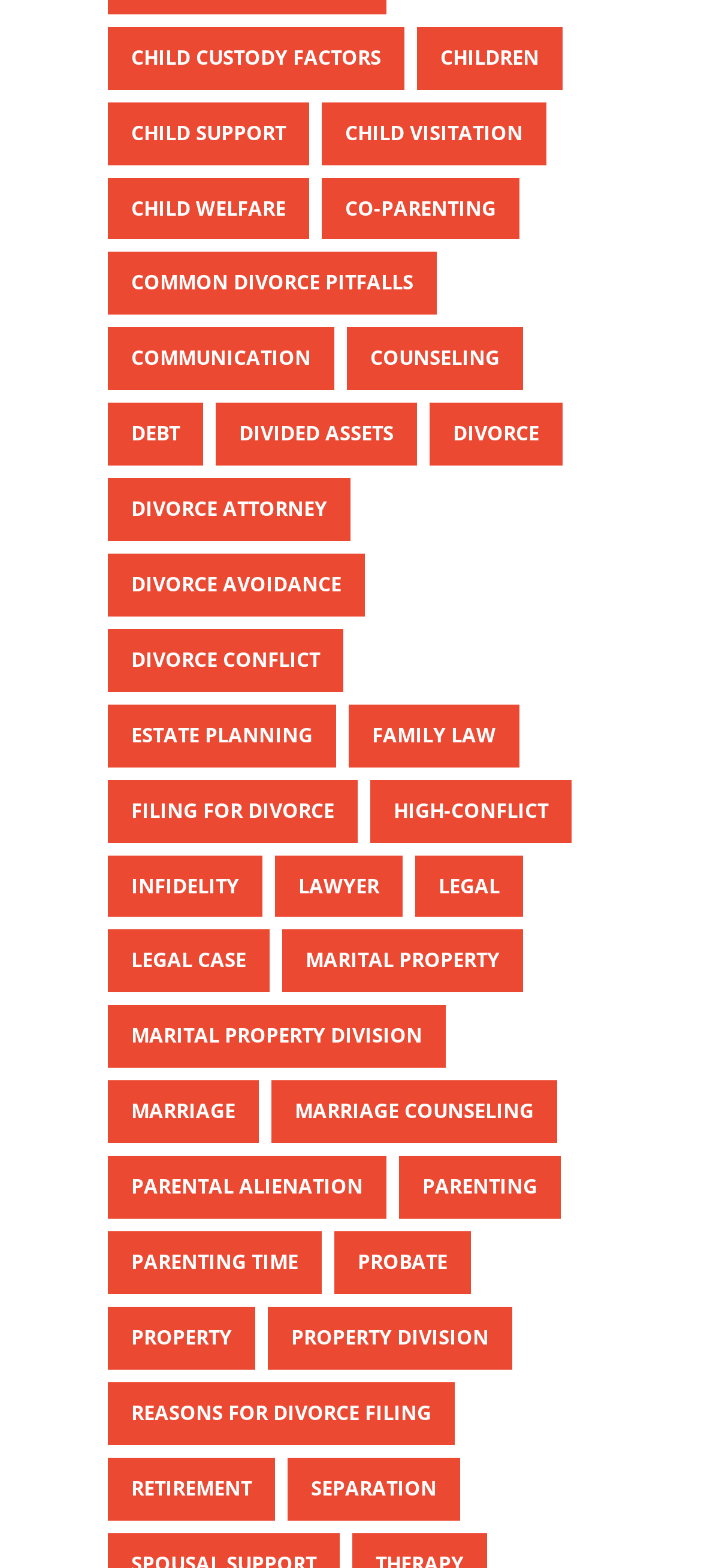Please find the bounding box coordinates of the element that must be clicked to perform the given instruction: "Learn about 'marital property division'". The coordinates should be four float numbers from 0 to 1, i.e., [left, top, right, bottom].

[0.154, 0.641, 0.636, 0.681]